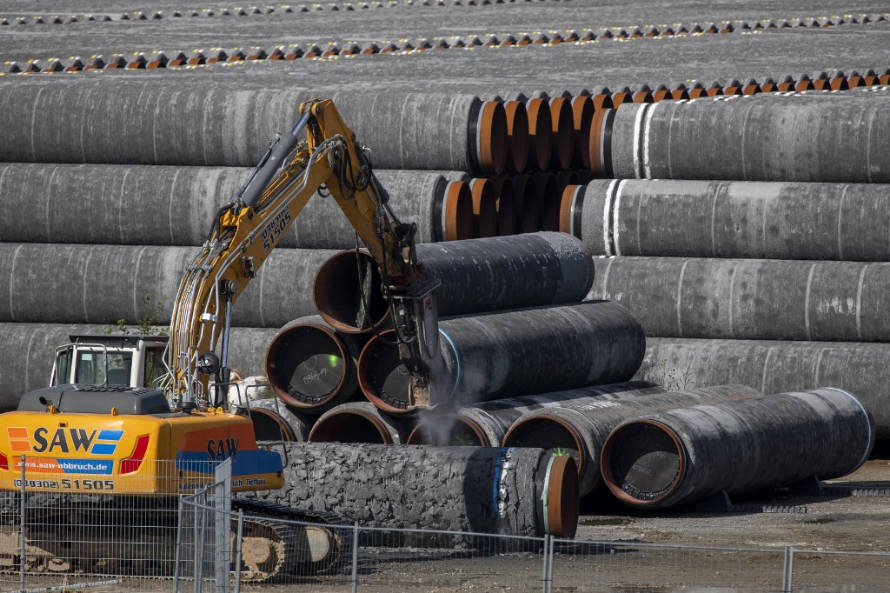Using the details in the image, give a detailed response to the question below:
What is the excavator lifting from the stacked pile?

The caption describes the excavator as lifting a pipe from a stacked pile of similar pipes, showcasing the scale and organization of materials used for the project. This implies that the excavator is lifting one of the pipes from the pile.